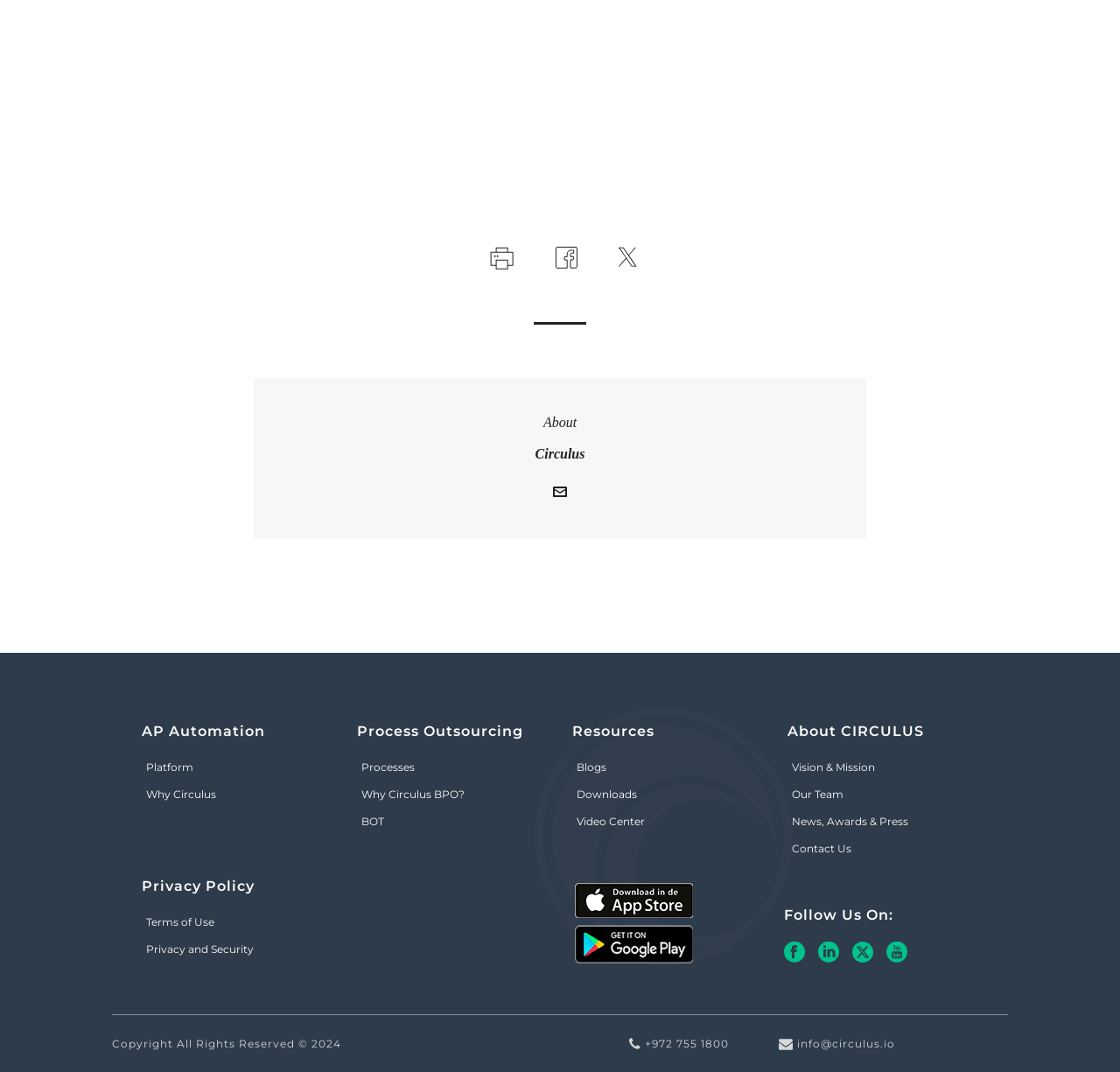Using the information from the screenshot, answer the following question thoroughly:
What type of resources are available on the website?

The resources available on the website can be found in the 'Resources' section, which includes links to 'Blogs', 'Downloads', and 'Video Center'. These resources suggest that the website provides informational content and multimedia materials related to the company's services.